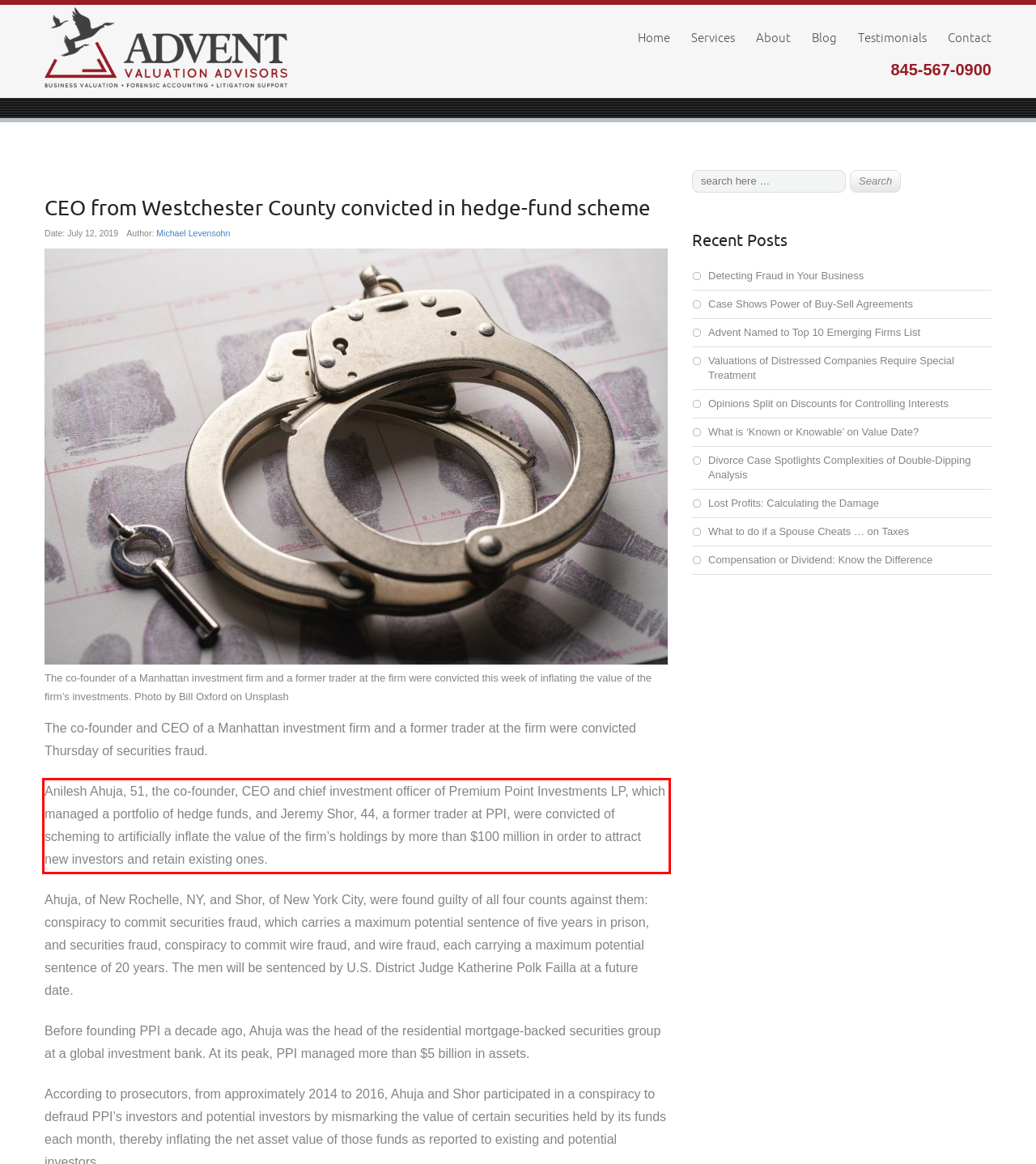Examine the webpage screenshot and use OCR to obtain the text inside the red bounding box.

Anilesh Ahuja, 51, the co-founder, CEO and chief investment officer of Premium Point Investments LP, which managed a portfolio of hedge funds, and Jeremy Shor, 44, a former trader at PPI, were convicted of scheming to artificially inflate the value of the firm’s holdings by more than $100 million in order to attract new investors and retain existing ones.